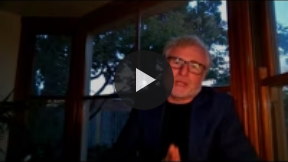What is visible through the windows?
Based on the screenshot, give a detailed explanation to answer the question.

The large windows in the background of the image showcase a green outdoor landscape, which adds to the ambiance of the scene and provides a sense of the surroundings.